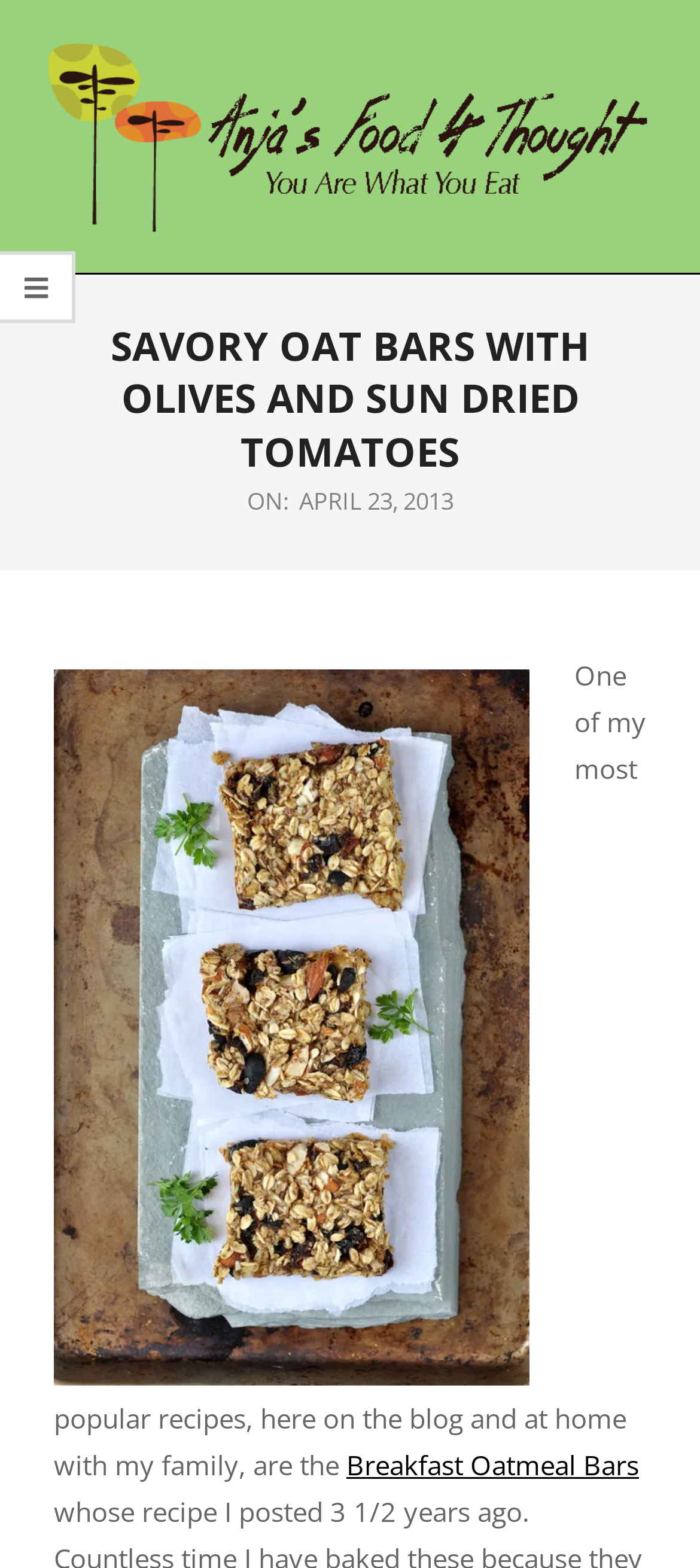Please find the bounding box coordinates in the format (top-left x, top-left y, bottom-right x, bottom-right y) for the given element description. Ensure the coordinates are floating point numbers between 0 and 1. Description: Breakfast Oatmeal Bars

[0.495, 0.923, 0.913, 0.946]